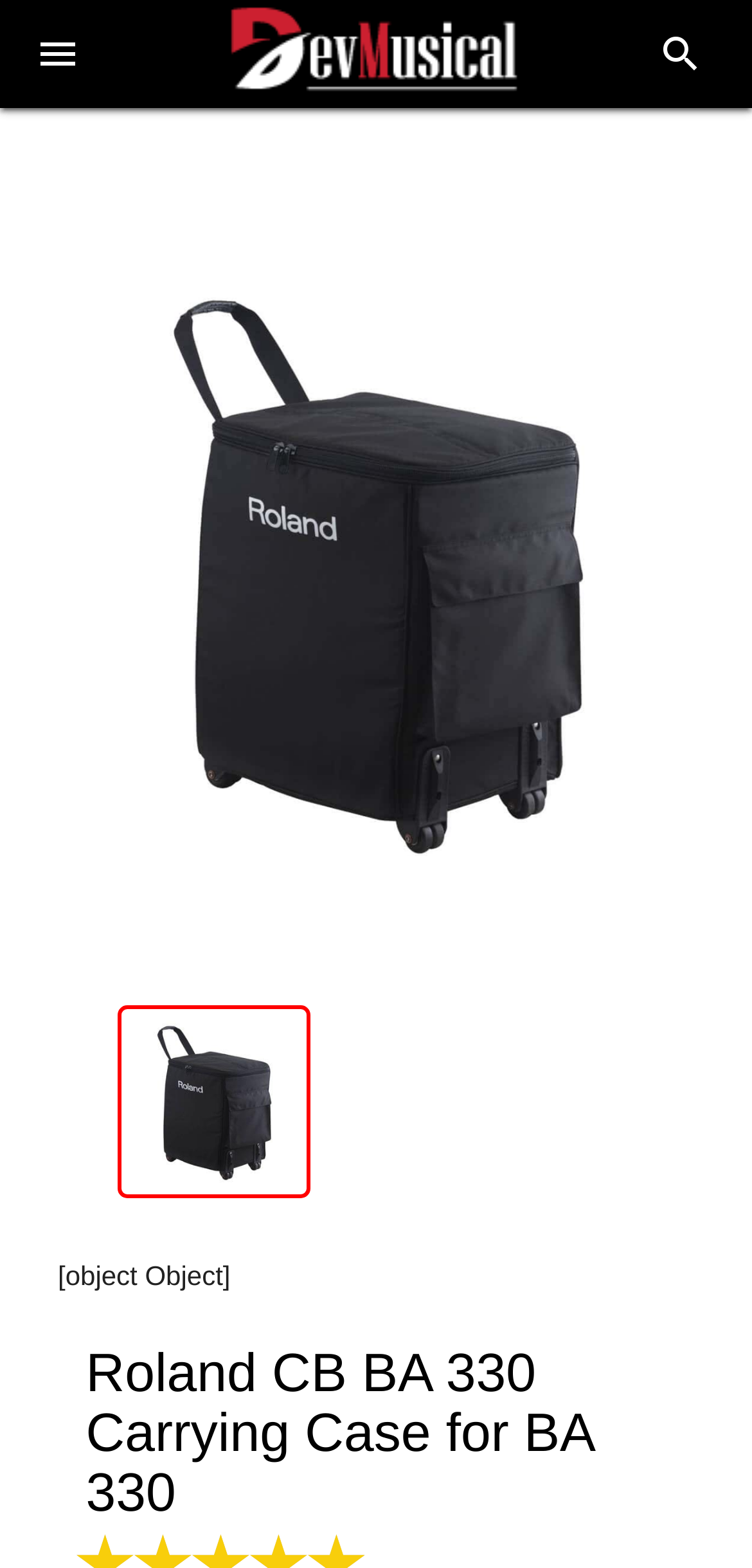What is the product name?
From the screenshot, provide a brief answer in one word or phrase.

Roland CB BA 330 Carrying Case